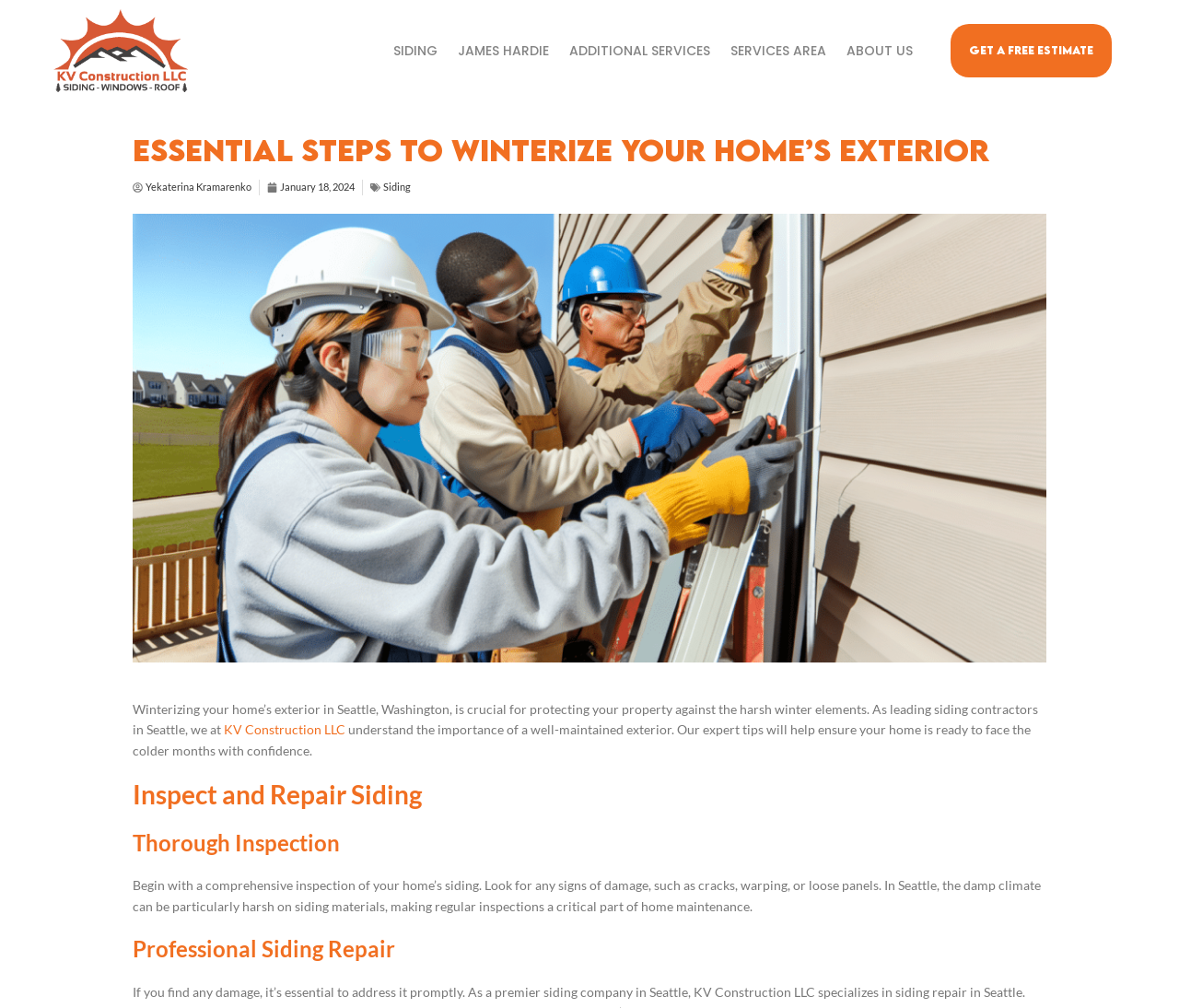Bounding box coordinates are to be given in the format (top-left x, top-left y, bottom-right x, bottom-right y). All values must be floating point numbers between 0 and 1. Provide the bounding box coordinate for the UI element described as: Get A Free Estimate

[0.806, 0.024, 0.943, 0.077]